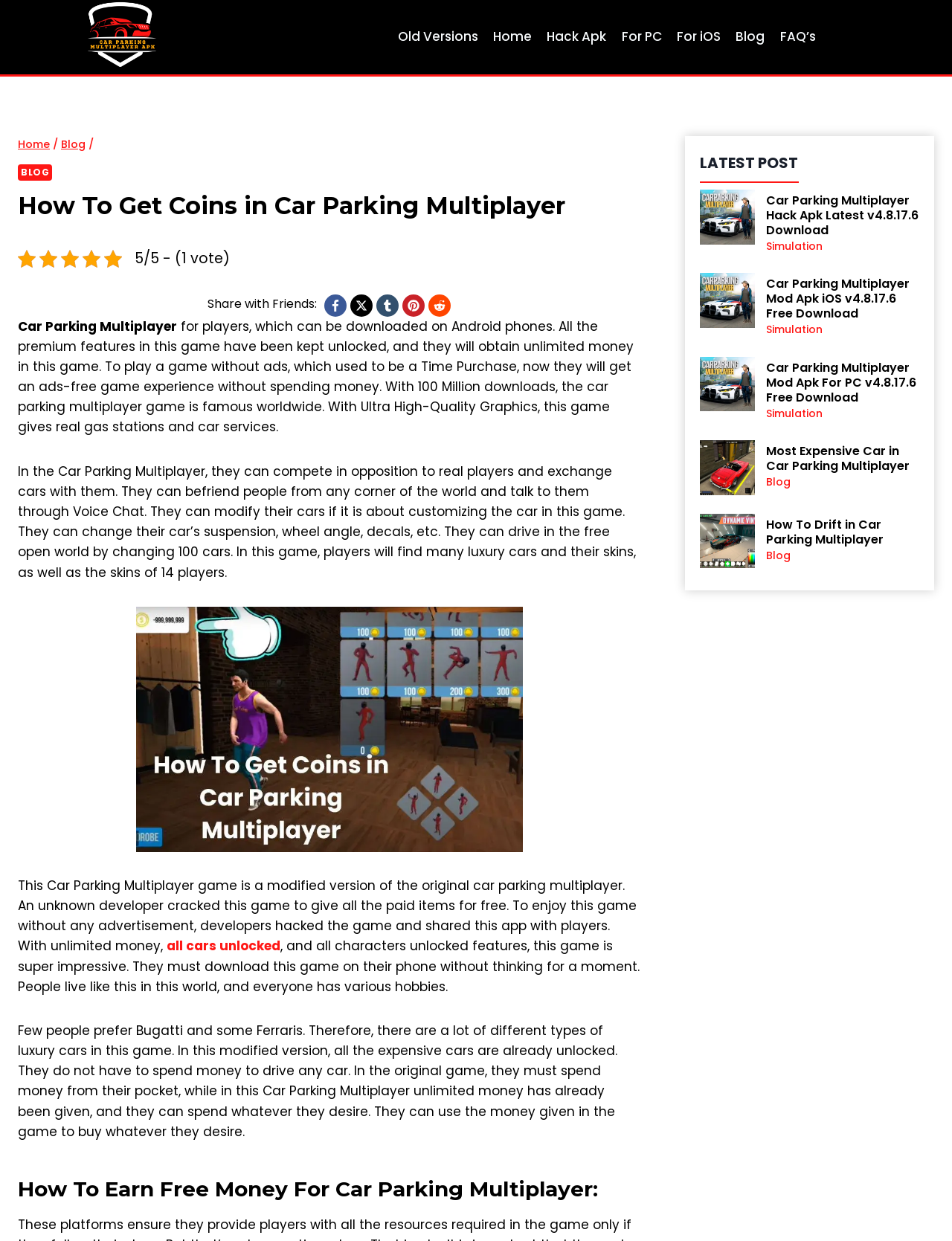How many articles are listed on the webpage?
Please give a detailed and elaborate answer to the question based on the image.

The articles can be found in the section below the main content, which includes 'Car Parking Multiplayer Hack Apk Latest v4.8.17.6 Download', 'Car Parking Multiplayer Mod Apk iOS v4.8.17.6 Free Download', 'Car Parking Multiplayer Mod Apk For PC v4.8.17.6 Free Download', and 'Most Expensive Car in Car Parking Multiplayer'. Therefore, there are 4 articles listed on the webpage.